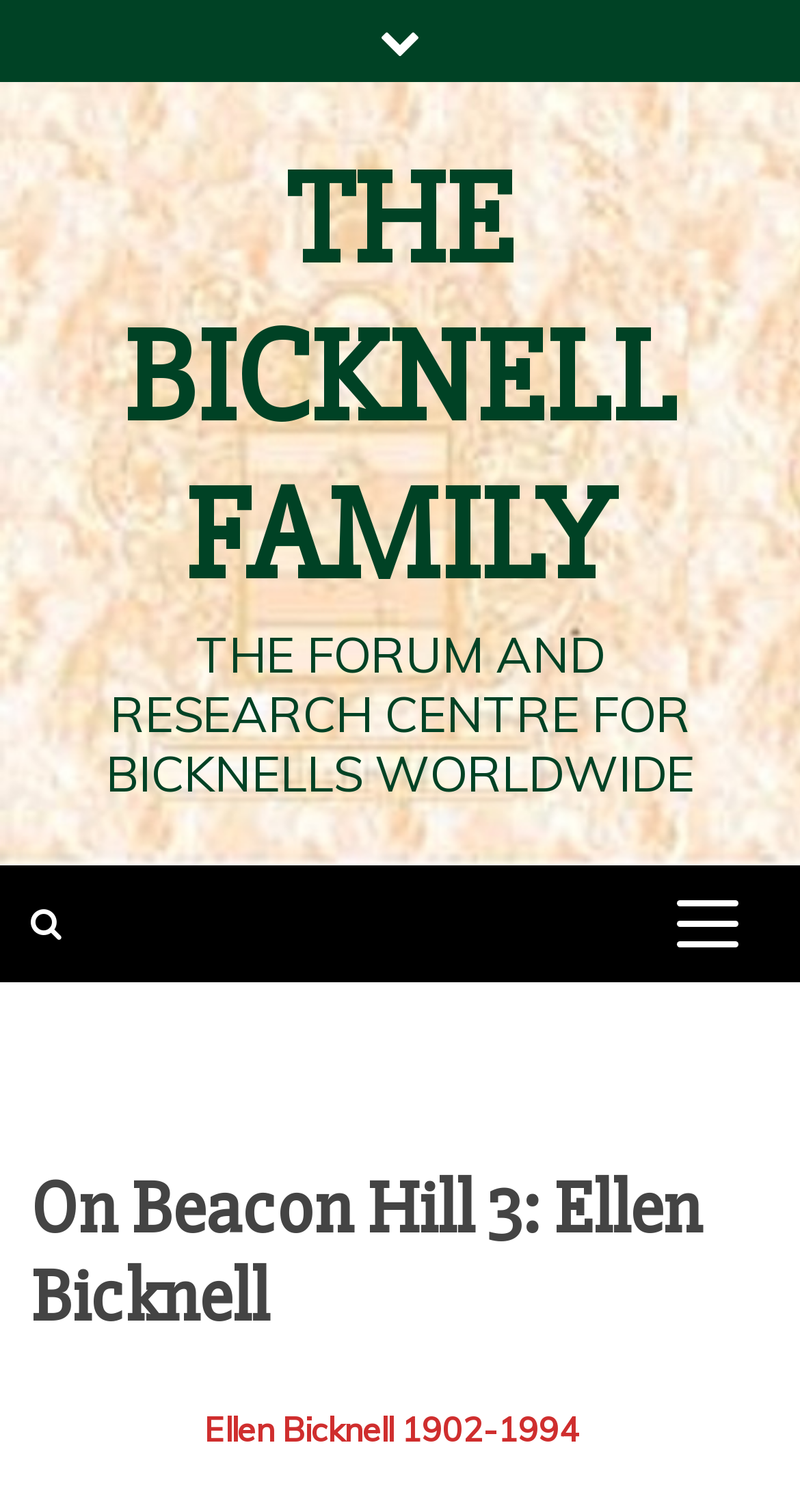What is the name of the family?
Refer to the image and give a detailed answer to the question.

I found the answer by looking at the link element with the text 'THE BICKNELL FAMILY' which is a prominent element on the page, indicating that it is the name of the family being referred to.